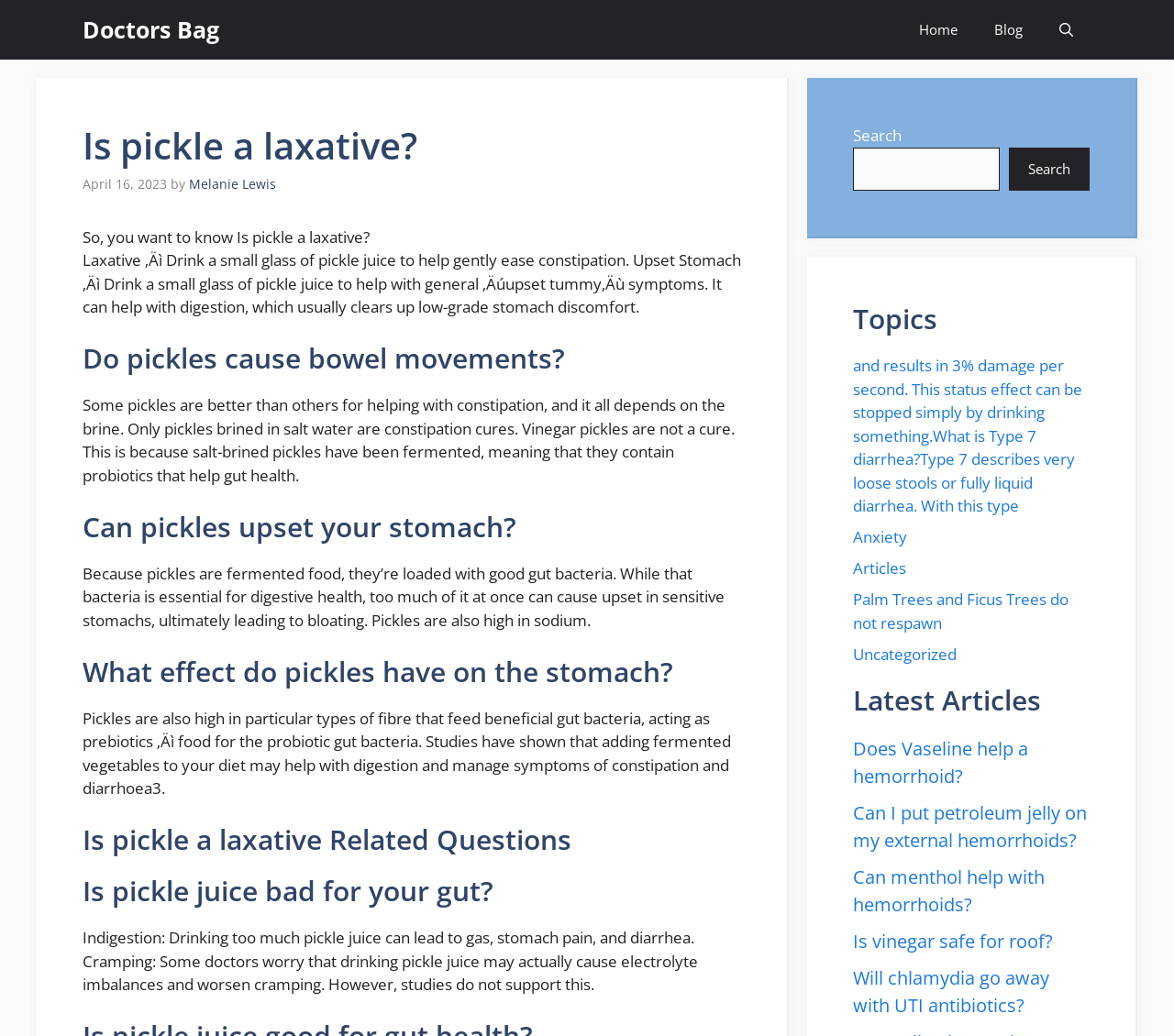Please answer the following question using a single word or phrase: 
How many headings are there in the article?

5